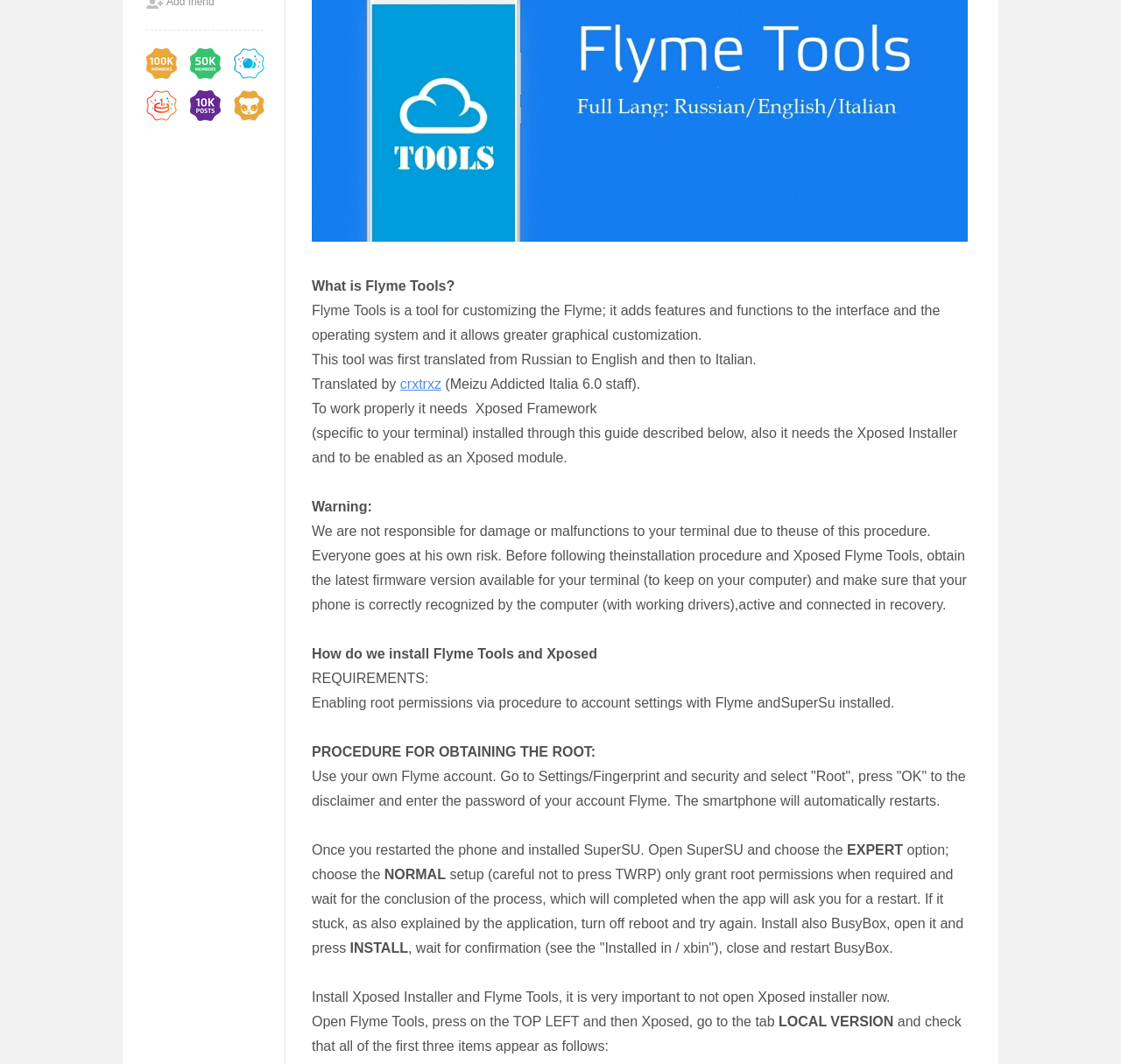Determine the bounding box coordinates in the format (top-left x, top-left y, bottom-right x, bottom-right y). Ensure all values are floating point numbers between 0 and 1. Identify the bounding box of the UI element described by: parent_node: 2017-02-13 13:50

[0.427, 0.314, 0.481, 0.328]